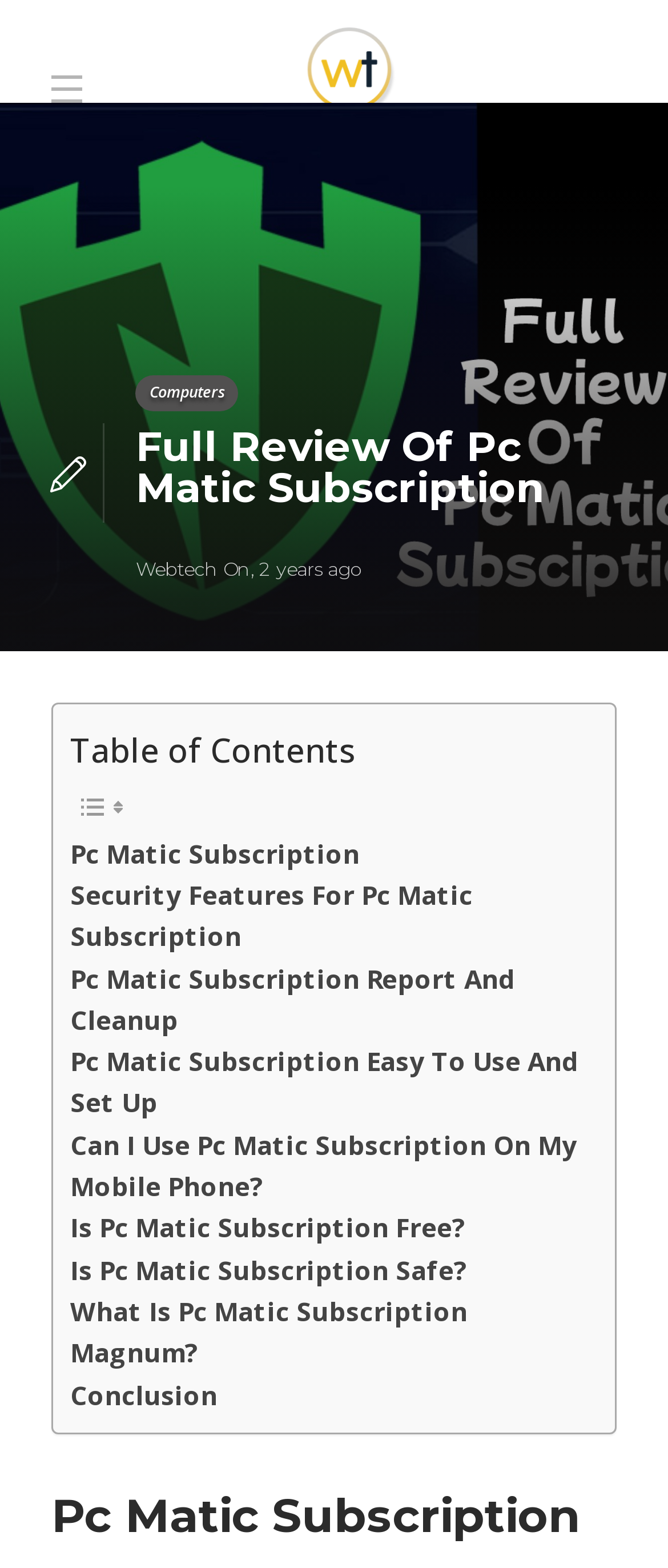Please provide the bounding box coordinates for the element that needs to be clicked to perform the following instruction: "Check out the benefits of taking 2 IU of HGH". The coordinates should be given as four float numbers between 0 and 1, i.e., [left, top, right, bottom].

None